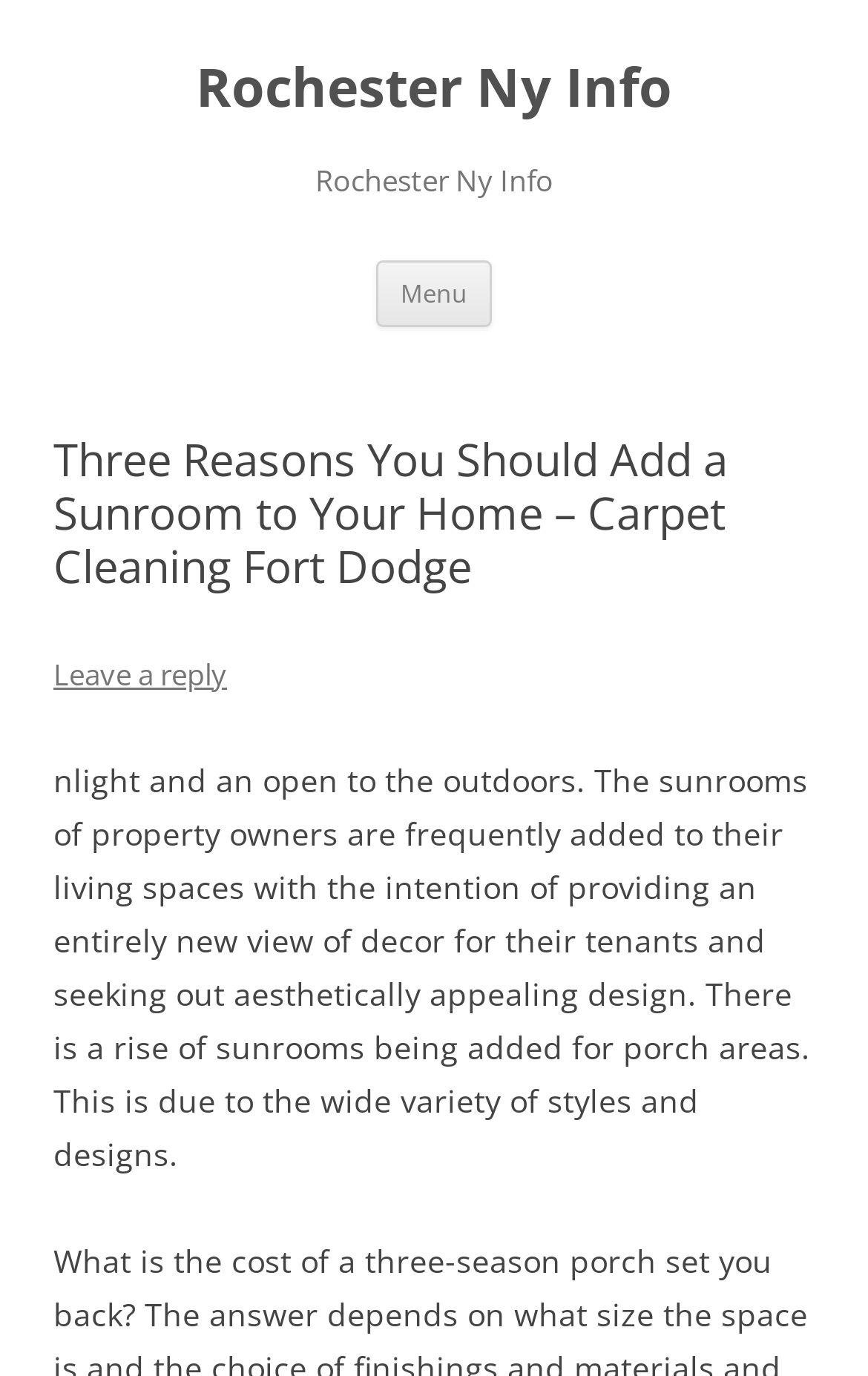Answer the question in a single word or phrase:
What is the relationship between sunrooms and outdoor spaces?

Open to outdoors